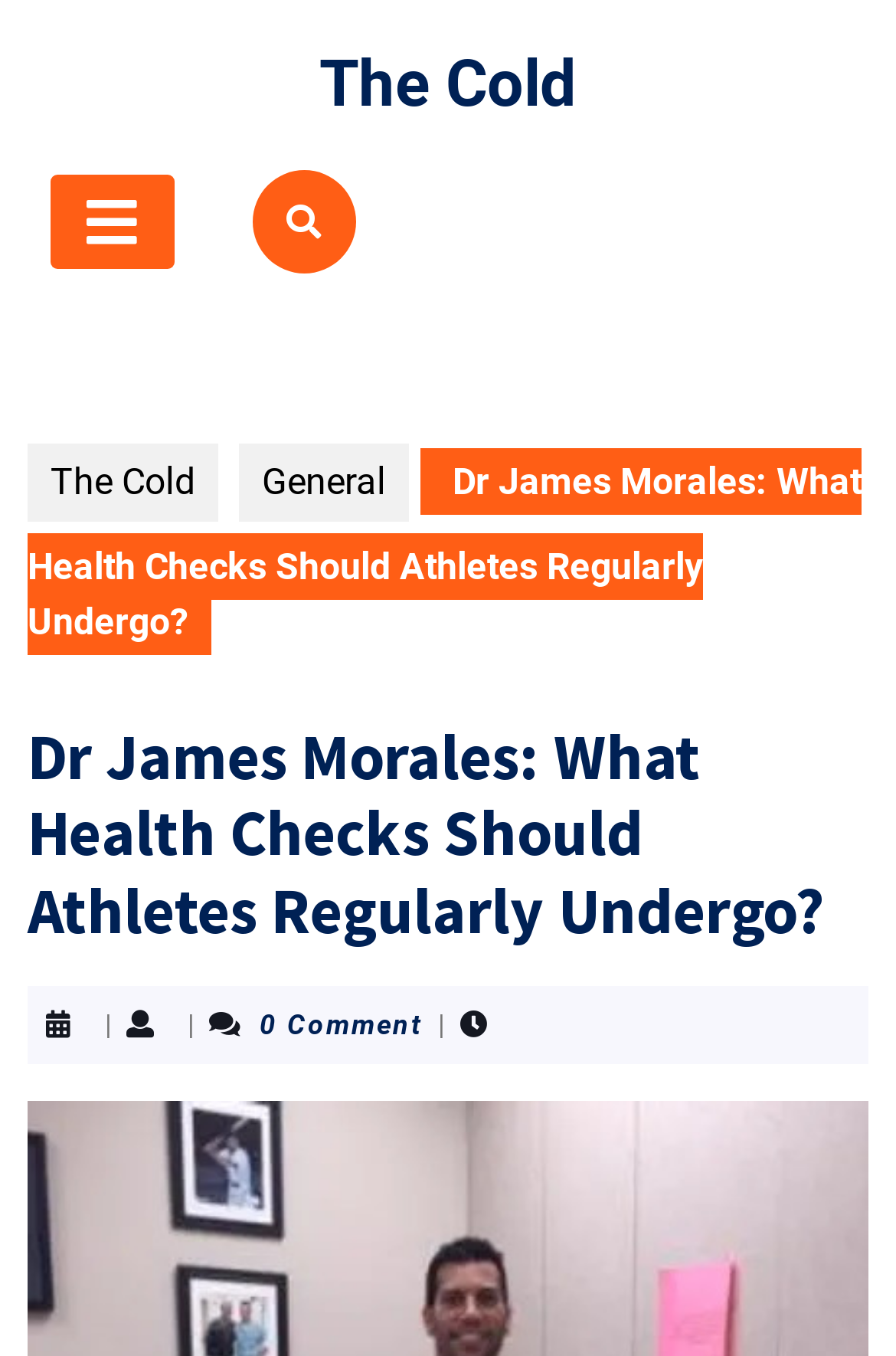Identify the bounding box for the UI element described as: "General". The coordinates should be four float numbers between 0 and 1, i.e., [left, top, right, bottom].

[0.267, 0.327, 0.456, 0.385]